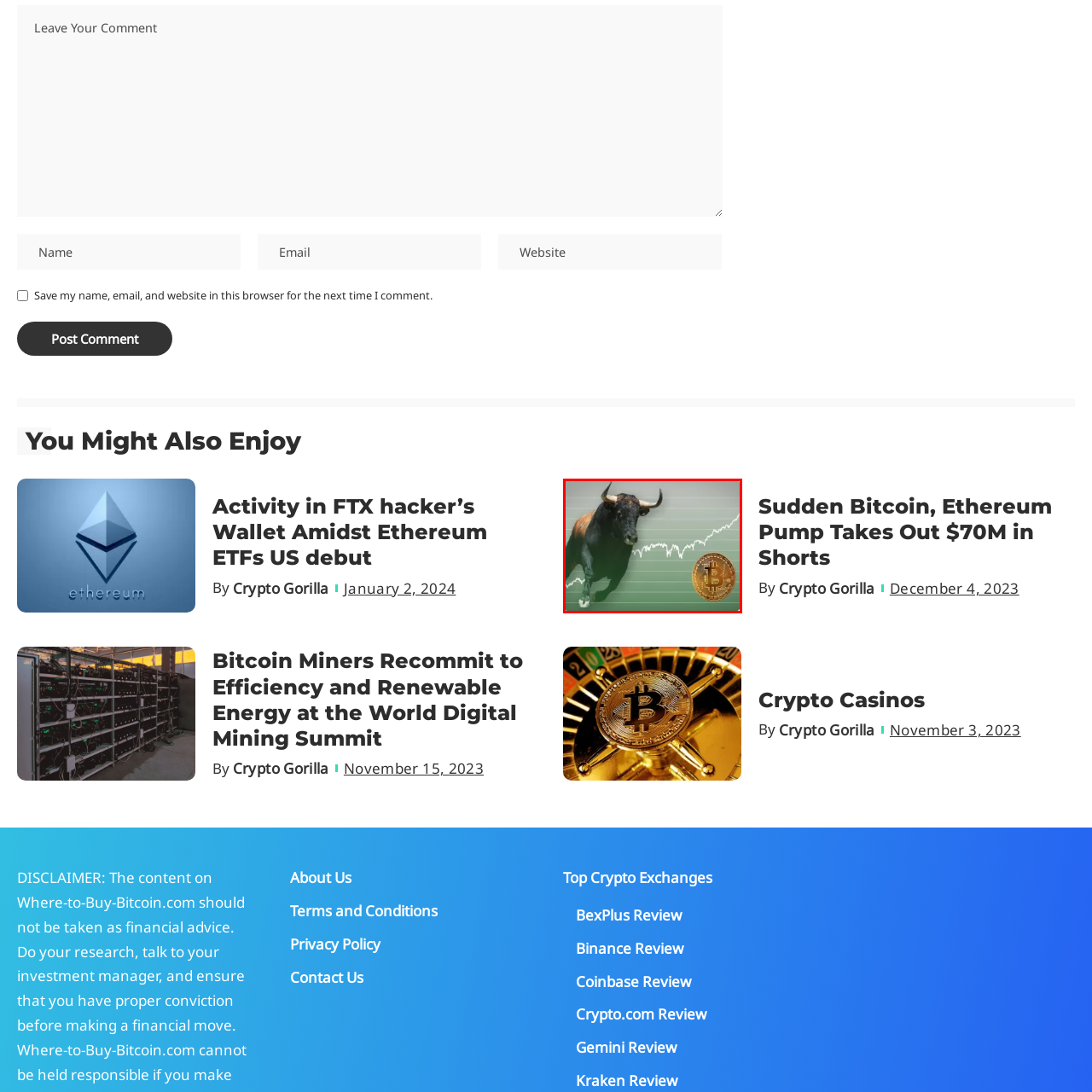Provide a comprehensive description of the image contained within the red rectangle.

The image features a powerful bull representing a bullish market trend, coupled with a graphical representation of an ascending stock chart. In the foreground, a golden Bitcoin symbol emphasizes the focus on cryptocurrency and potential financial growth. This imagery evokes optimism in the crypto market, underscoring themes of investment, prosperity, and the dynamic nature of Bitcoin as an asset. The visual elements work together to illustrate the excitement and potential for a bullish run in the cryptocurrency space, resonating with investors and enthusiasts alike.